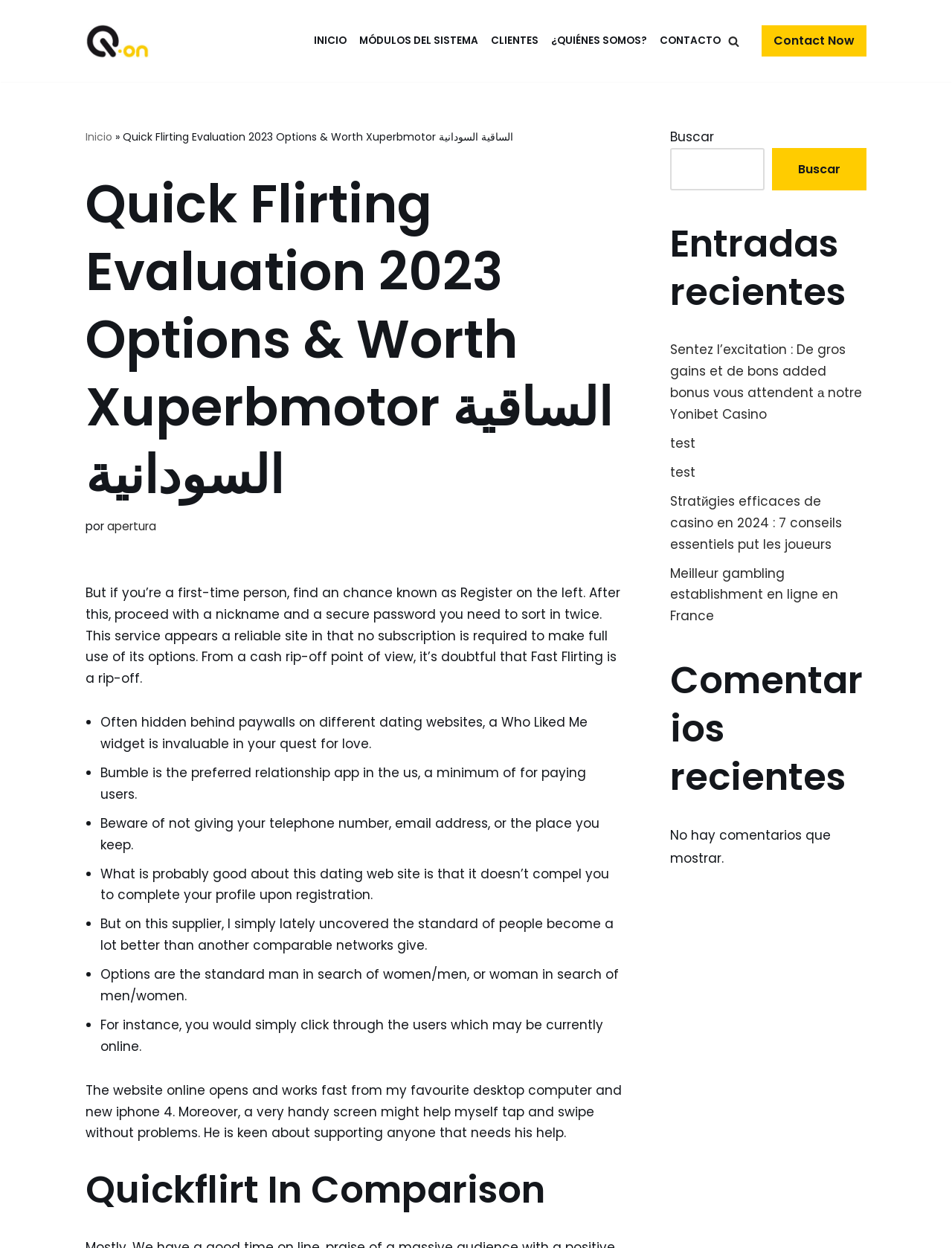Please provide the main heading of the webpage content.

Quick Flirting Evaluation 2023 Options & Worth Xuperbmotor الساقية السودانية